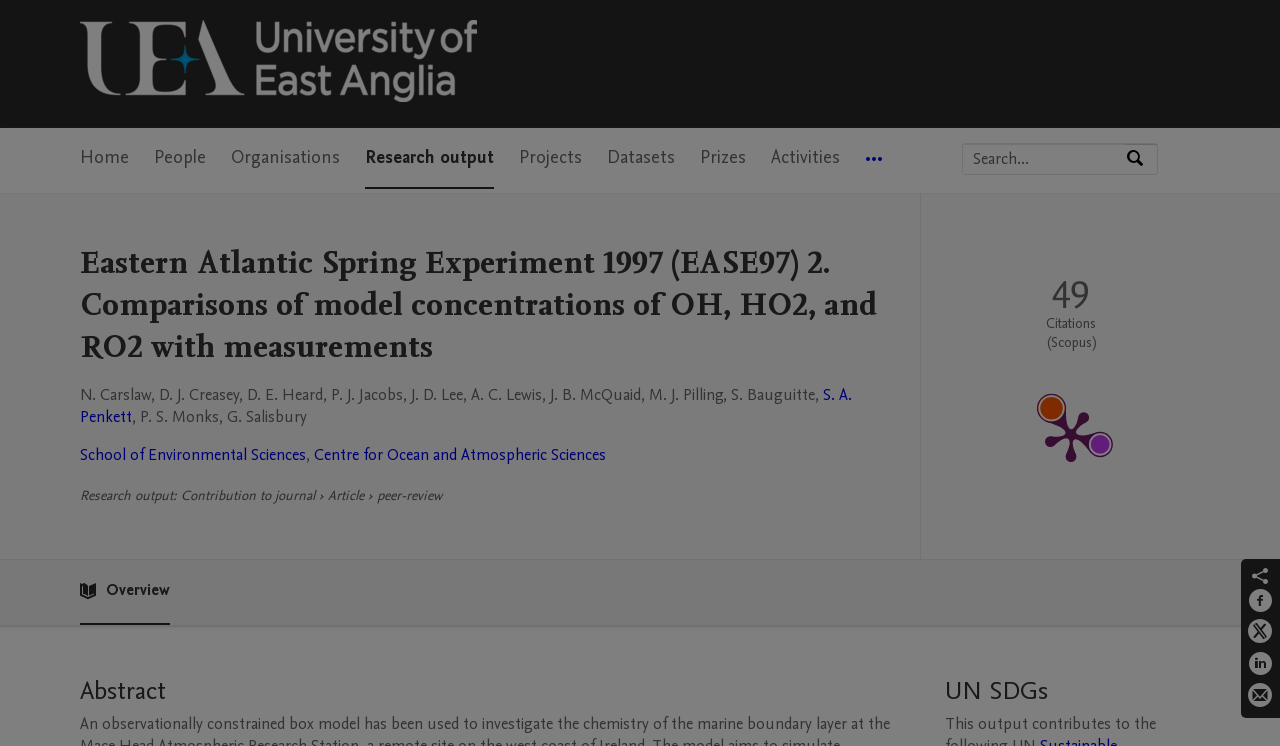Look at the image and give a detailed response to the following question: What is the type of research output?

I found the answer by looking at the section that describes the research output, where it says 'Contribution to journal' and then 'Article'.